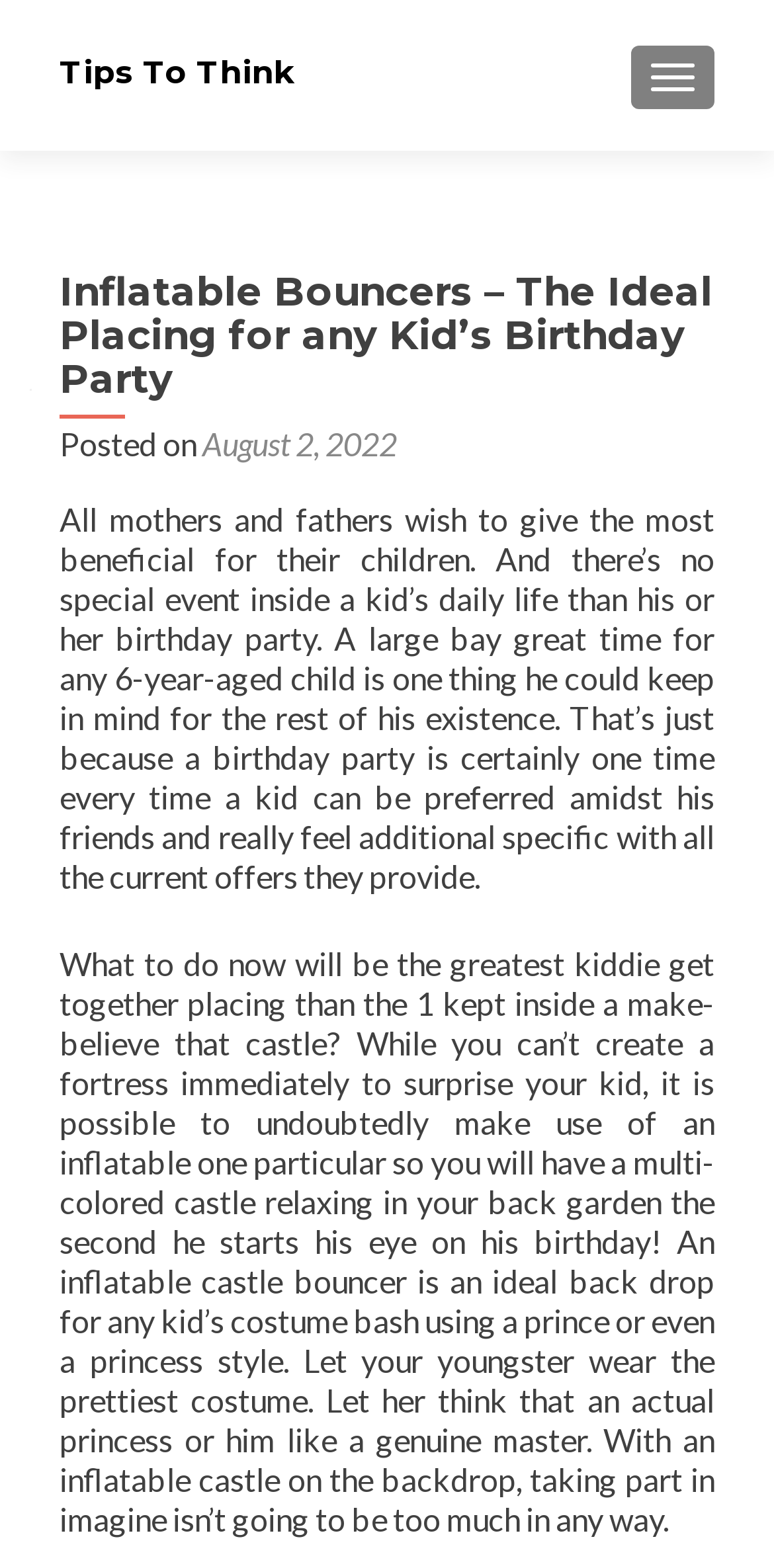Provide a brief response using a word or short phrase to this question:
What is the ideal placing for a kid's birthday party?

Inflatable castle bouncer